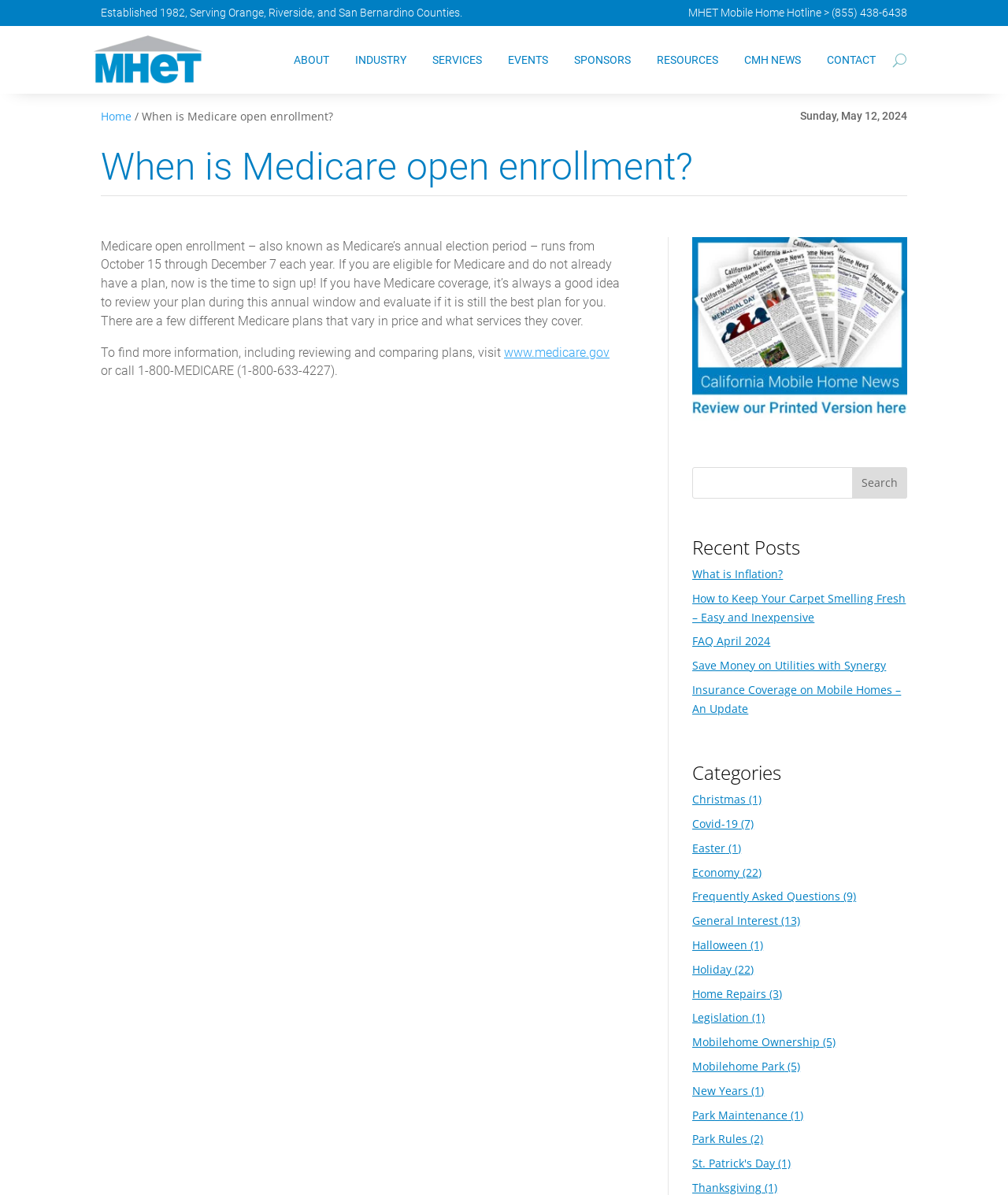Could you locate the bounding box coordinates for the section that should be clicked to accomplish this task: "Visit the Medicare website".

[0.5, 0.288, 0.605, 0.301]